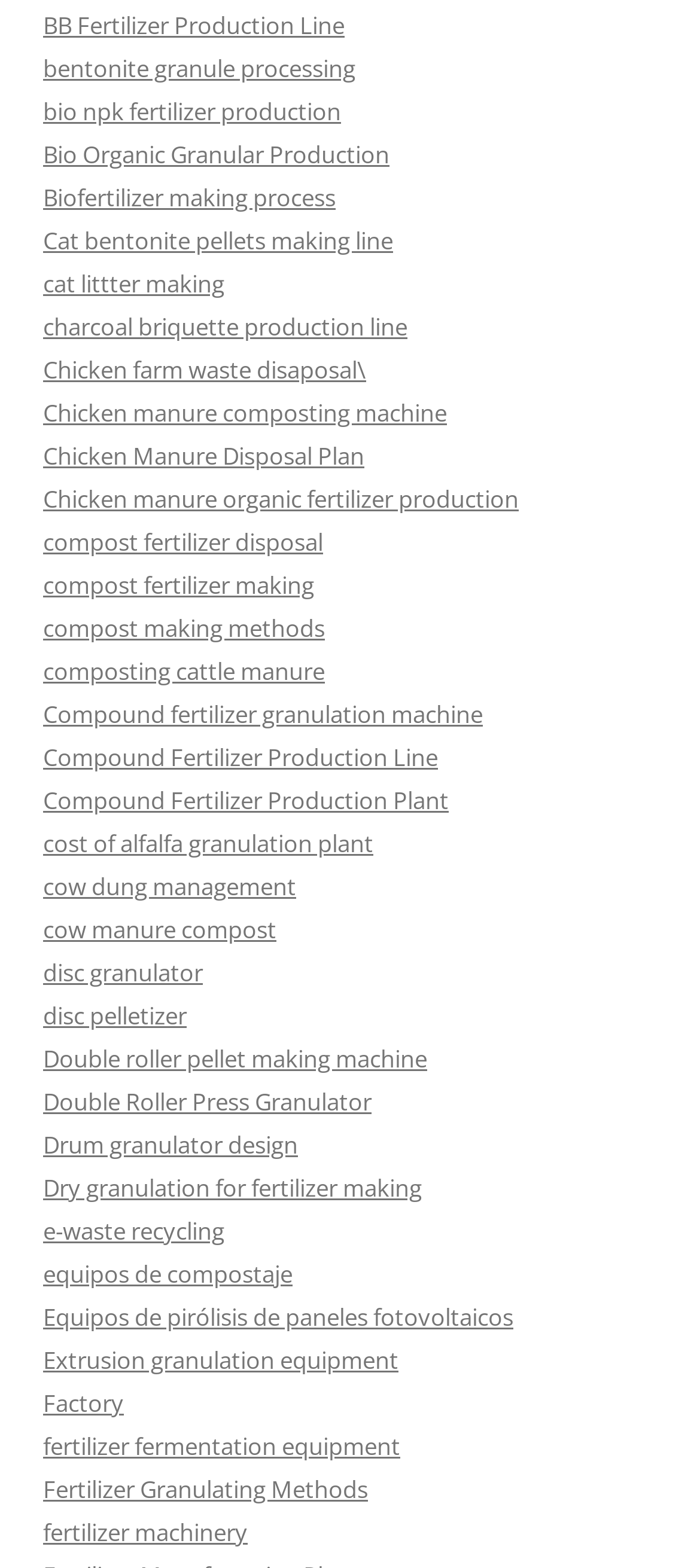Identify and provide the bounding box for the element described by: "cost of alfalfa granulation plant".

[0.062, 0.528, 0.533, 0.548]